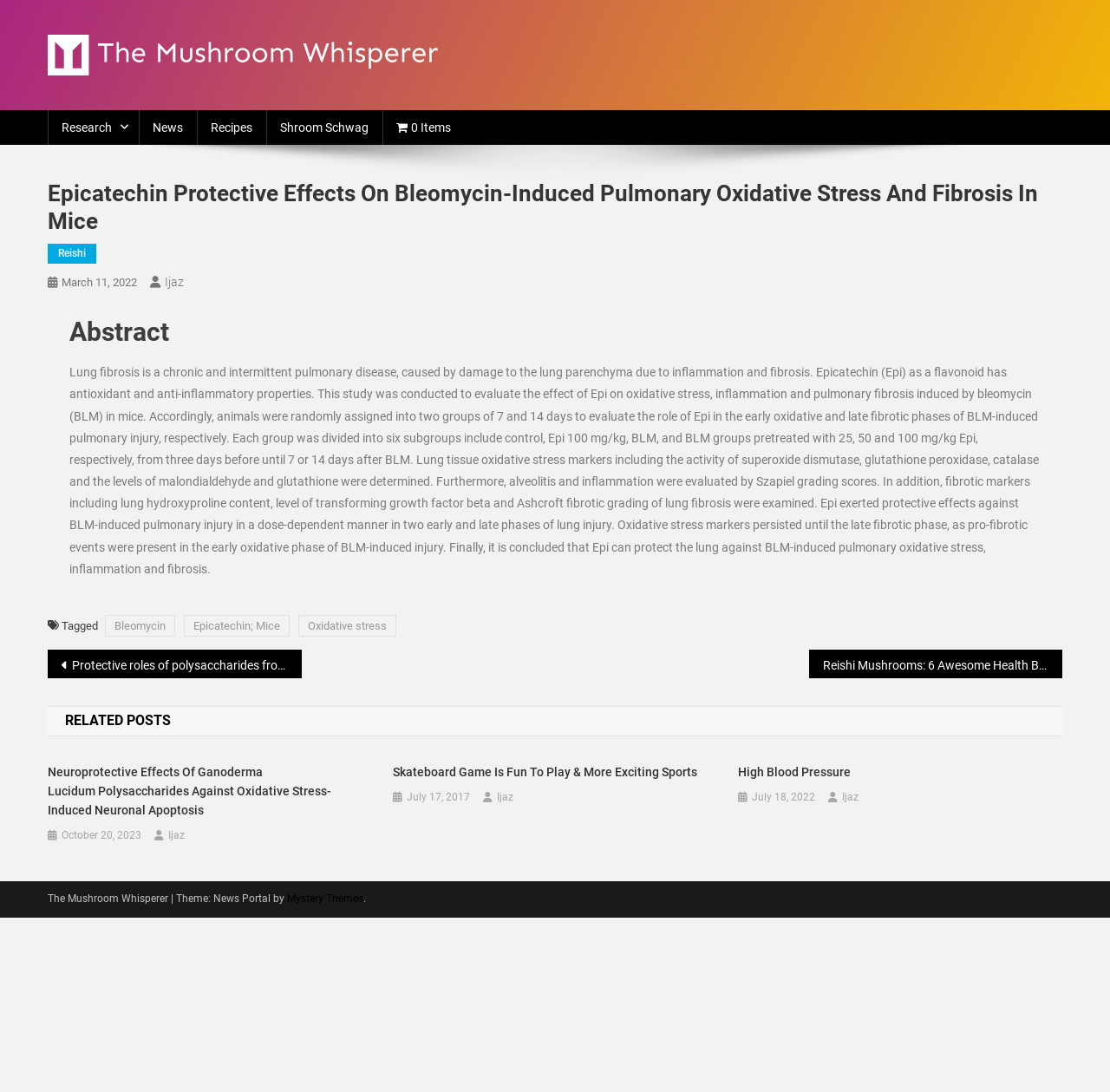Given the element description July 18, 2022July 18, 2022, specify the bounding box coordinates of the corresponding UI element in the format (top-left x, top-left y, bottom-right x, bottom-right y). All values must be between 0 and 1.

[0.677, 0.722, 0.734, 0.739]